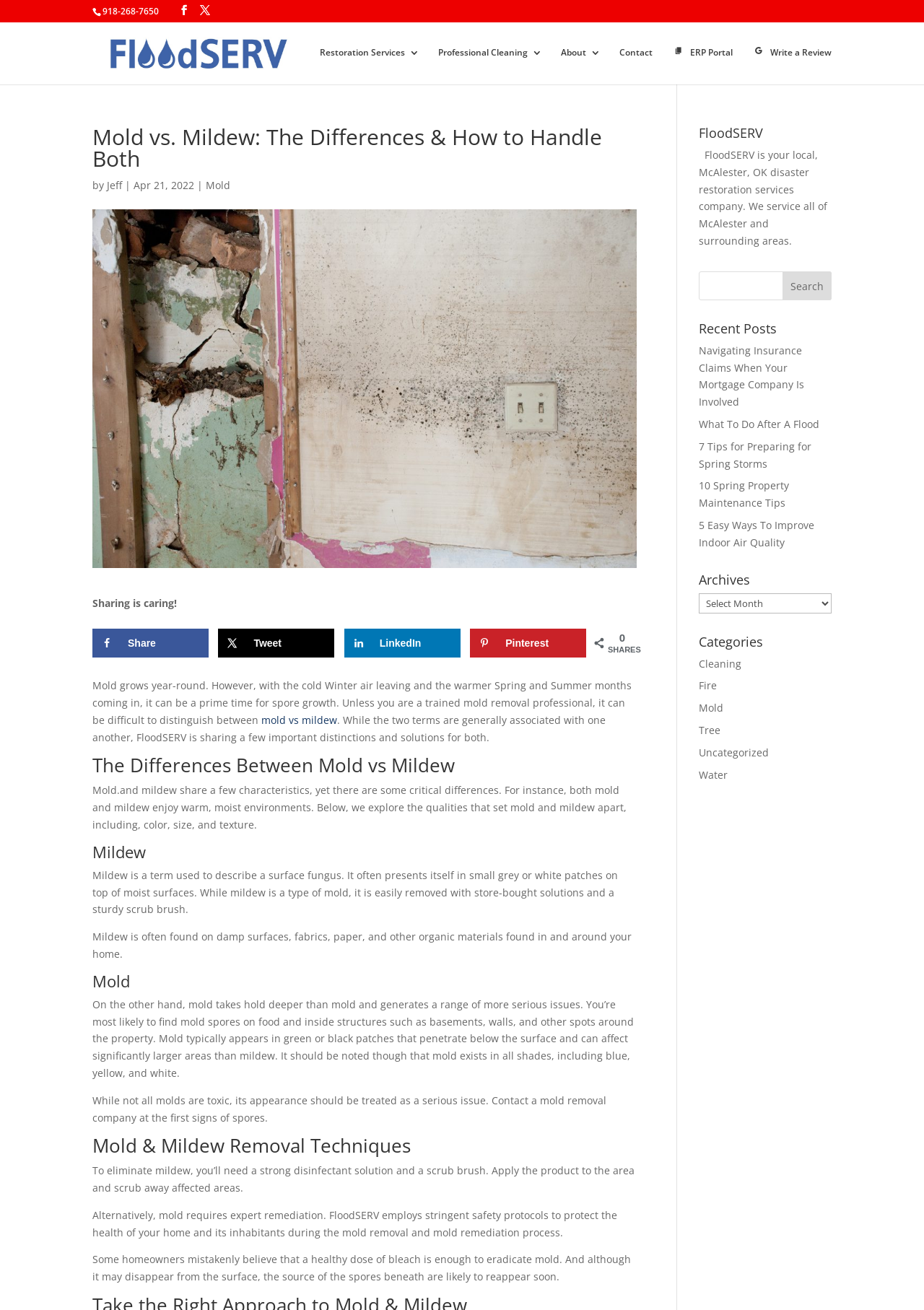What is the location of the company?
Look at the image and respond with a one-word or short phrase answer.

McAlester, OK